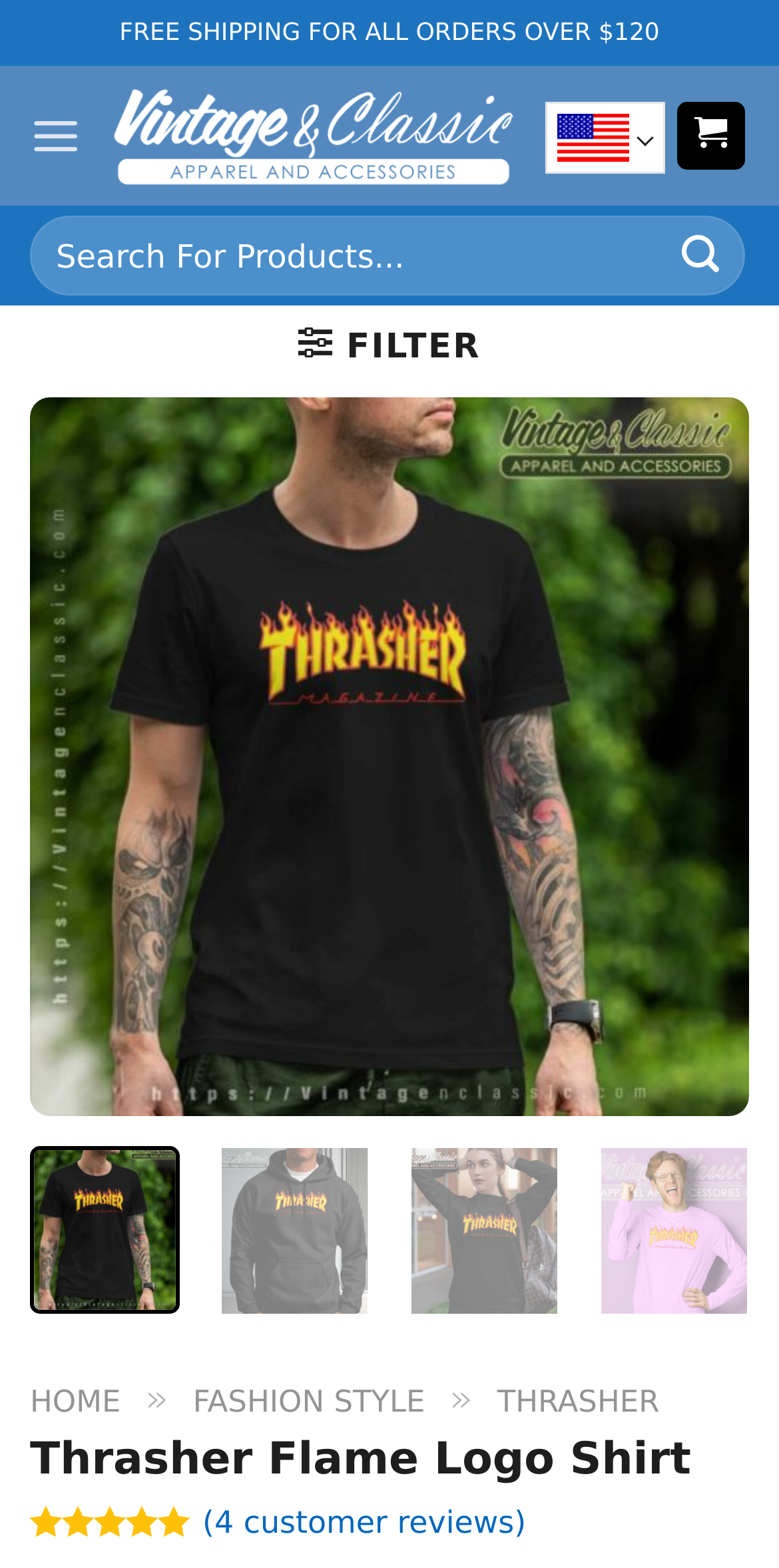Please look at the image and answer the question with a detailed explanation: How many customer reviews are there for the Thrasher Flame Logo Shirt?

The webpage has a link element '(4 customer reviews)' which indicates that there are 4 customer reviews for the Thrasher Flame Logo Shirt.